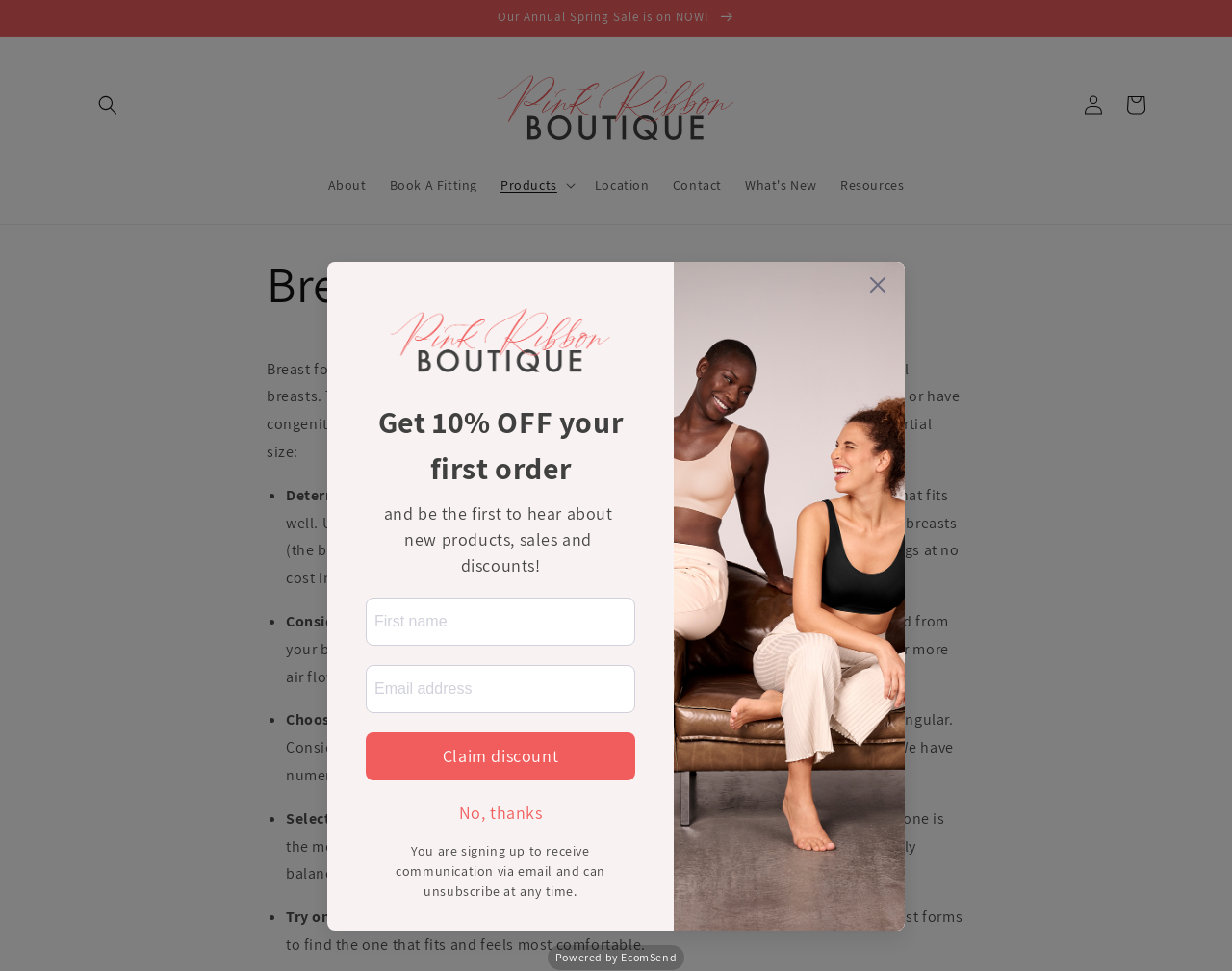Locate the bounding box coordinates of the item that should be clicked to fulfill the instruction: "Search for products".

[0.07, 0.086, 0.105, 0.13]